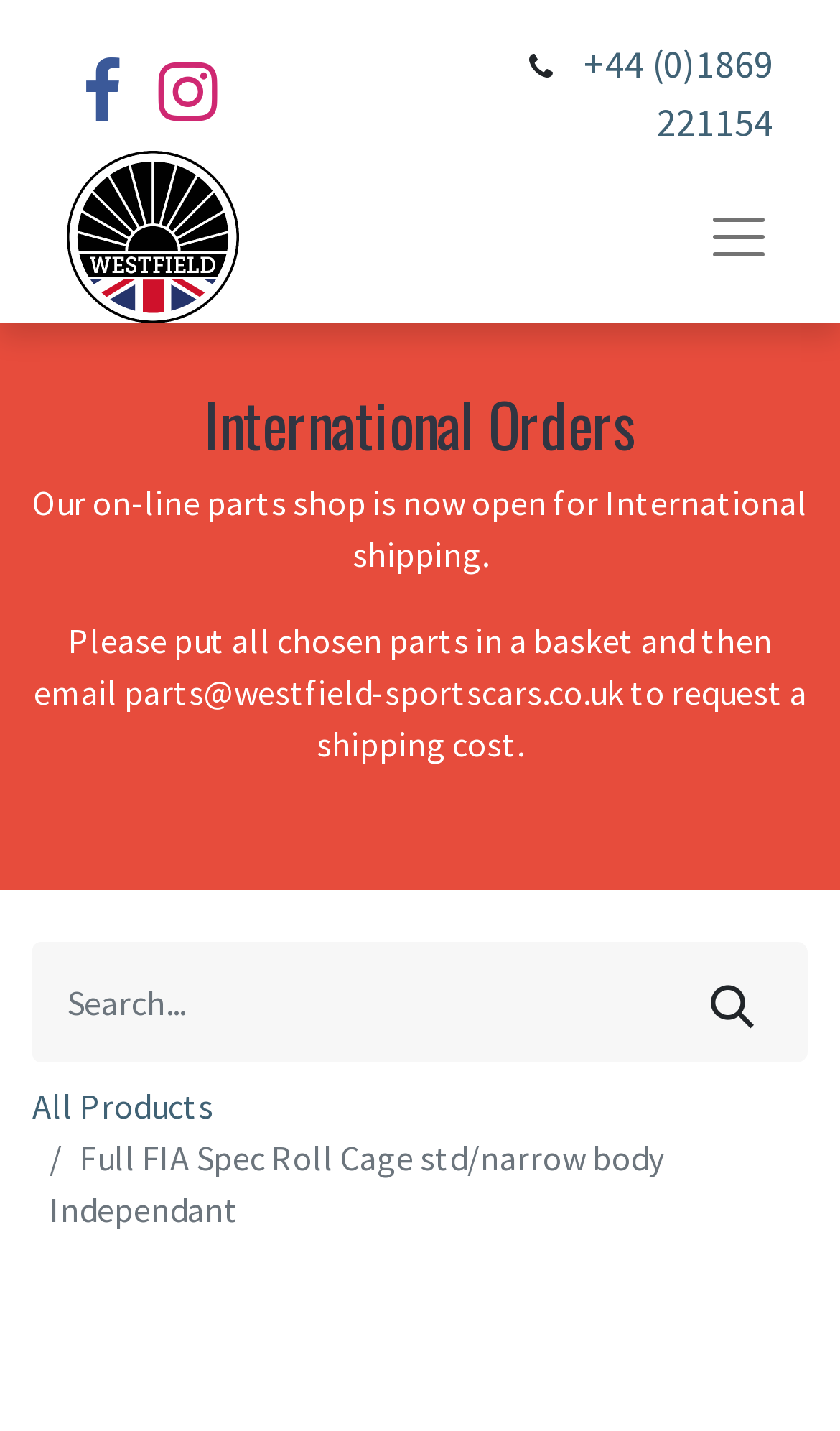Provide the bounding box coordinates of the HTML element this sentence describes: "name="search" placeholder="Search..."".

[0.038, 0.659, 0.785, 0.743]